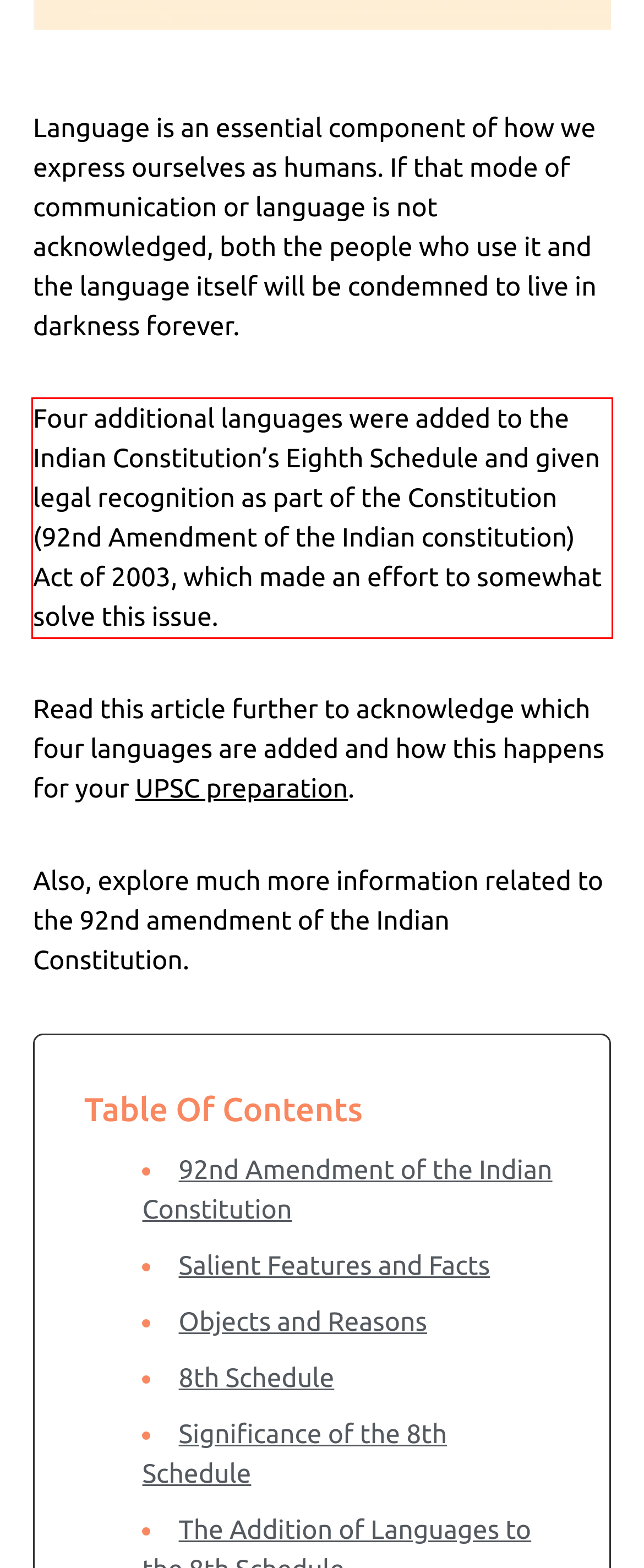Look at the screenshot of the webpage, locate the red rectangle bounding box, and generate the text content that it contains.

Four additional languages were added to the Indian Constitution’s Eighth Schedule and given legal recognition as part of the Constitution (92nd Amendment of the Indian constitution) Act of 2003, which made an effort to somewhat solve this issue.